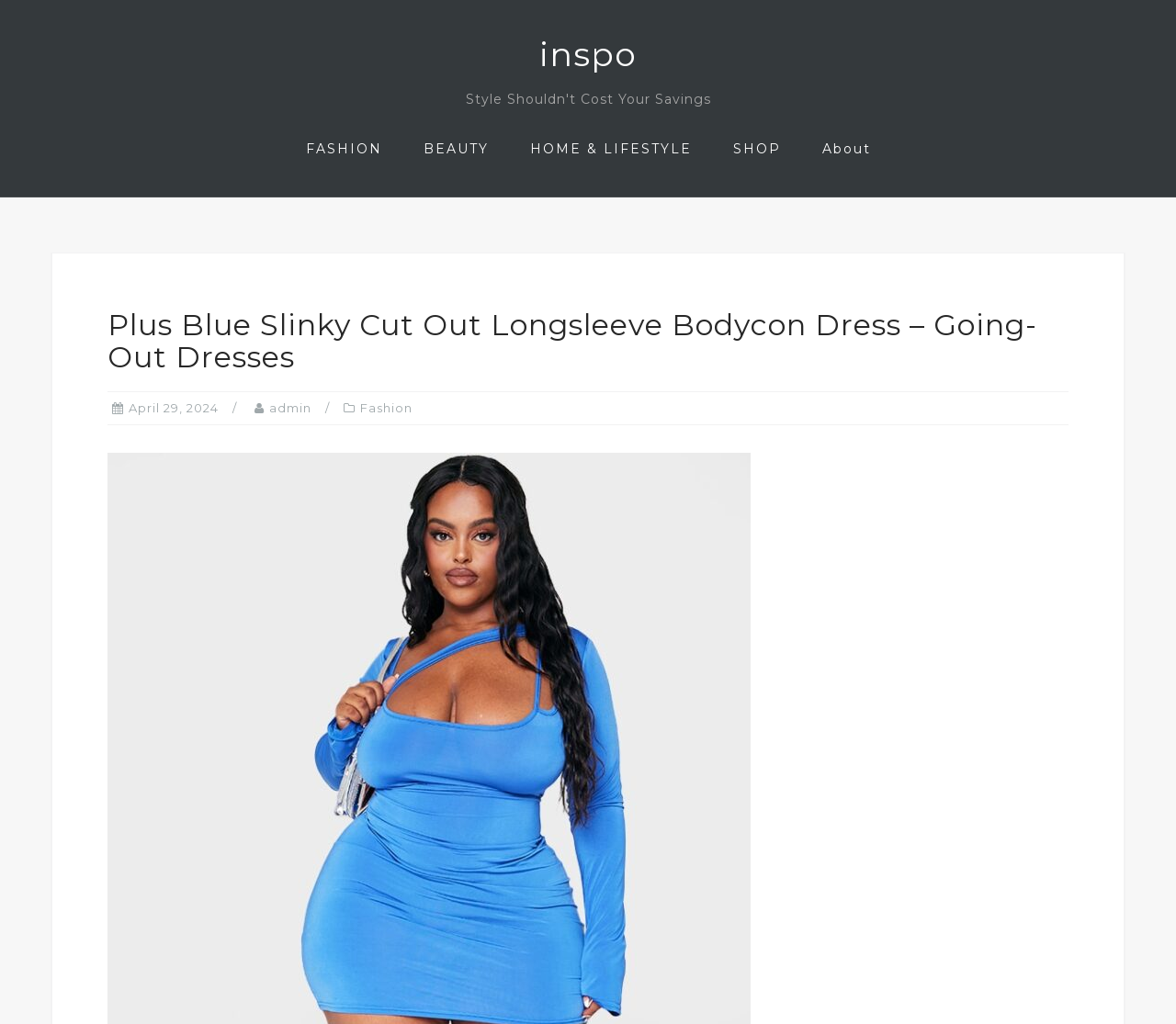What is the date mentioned on the webpage?
Look at the image and answer the question using a single word or phrase.

April 29, 2024